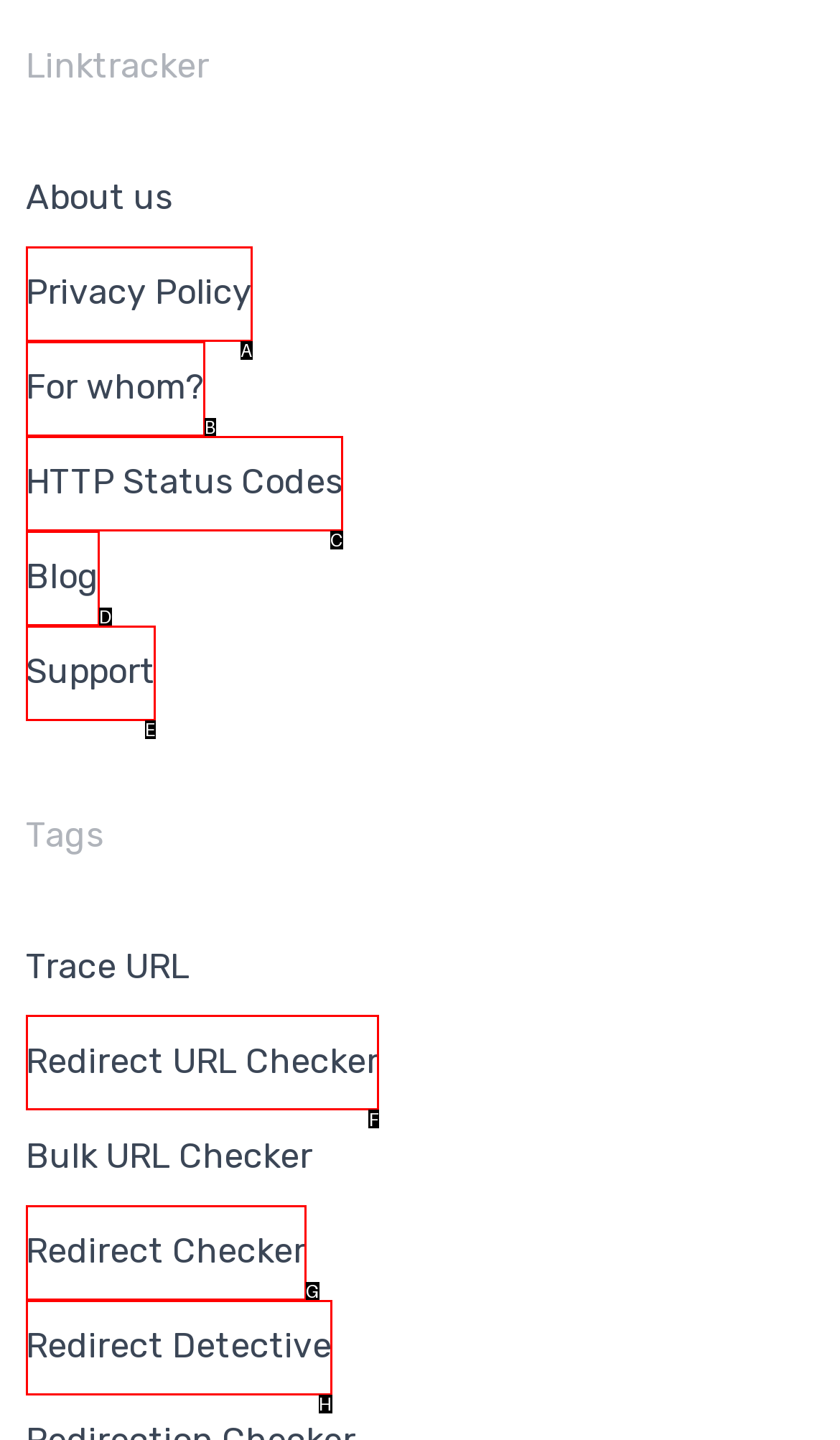Choose the HTML element that needs to be clicked for the given task: Check Redirect URL Checker Respond by giving the letter of the chosen option.

F